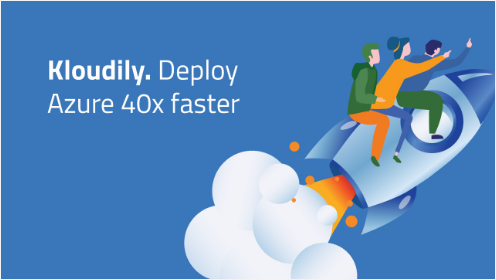What is the promise of Kloudily's service?
Provide a one-word or short-phrase answer based on the image.

Deploy Azure 40x faster